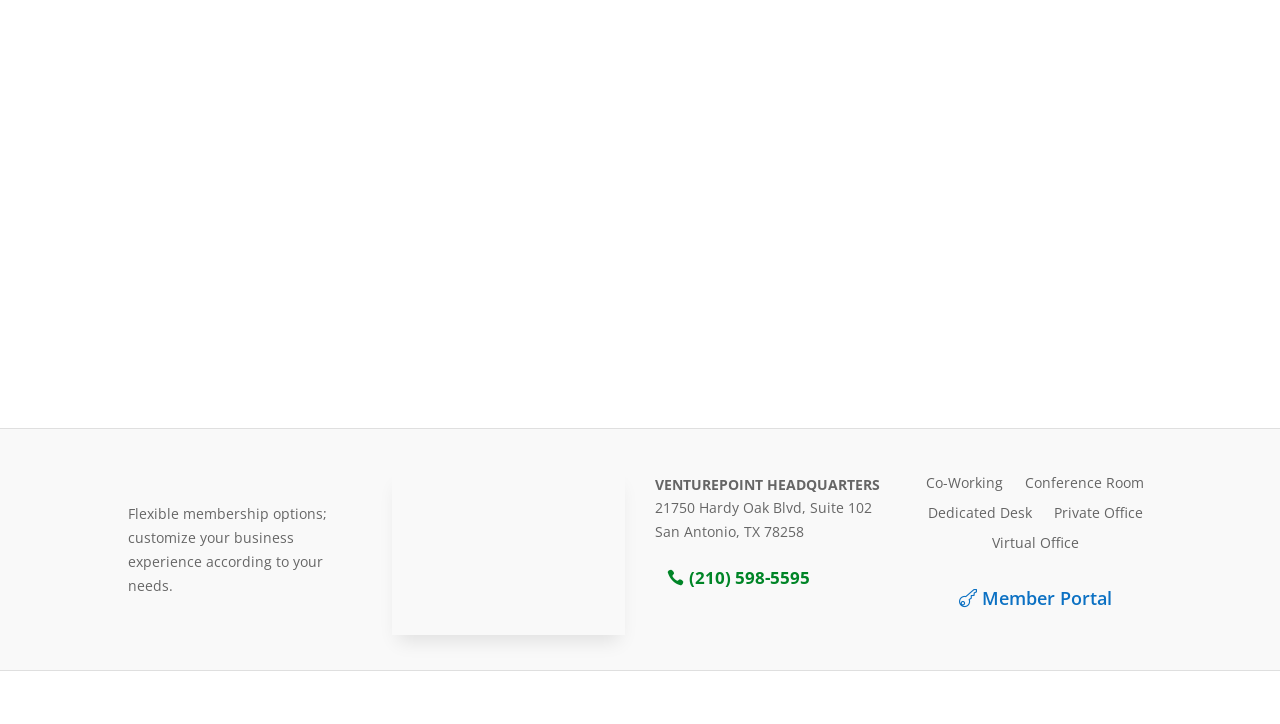What is the type of membership options offered?
Please craft a detailed and exhaustive response to the question.

I found the answer by reading the text at the top of the page, which states that VenturePoint offers 'Flexible membership options; customize your business experience according to your needs.' This suggests that the membership options are adaptable to individual needs.